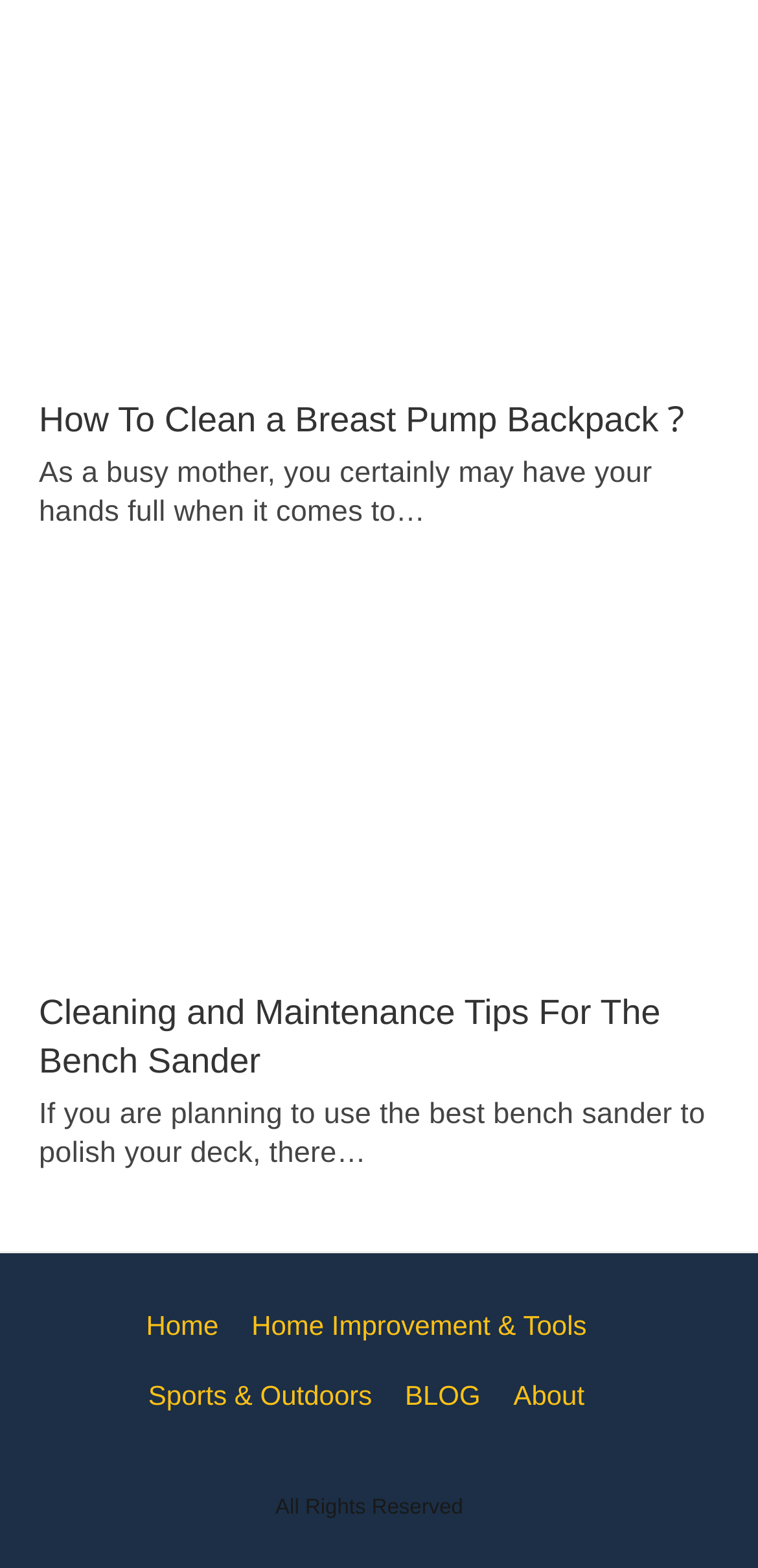Identify the bounding box coordinates of the clickable region necessary to fulfill the following instruction: "Click on the 'pollen' link". The bounding box coordinates should be four float numbers between 0 and 1, i.e., [left, top, right, bottom].

None